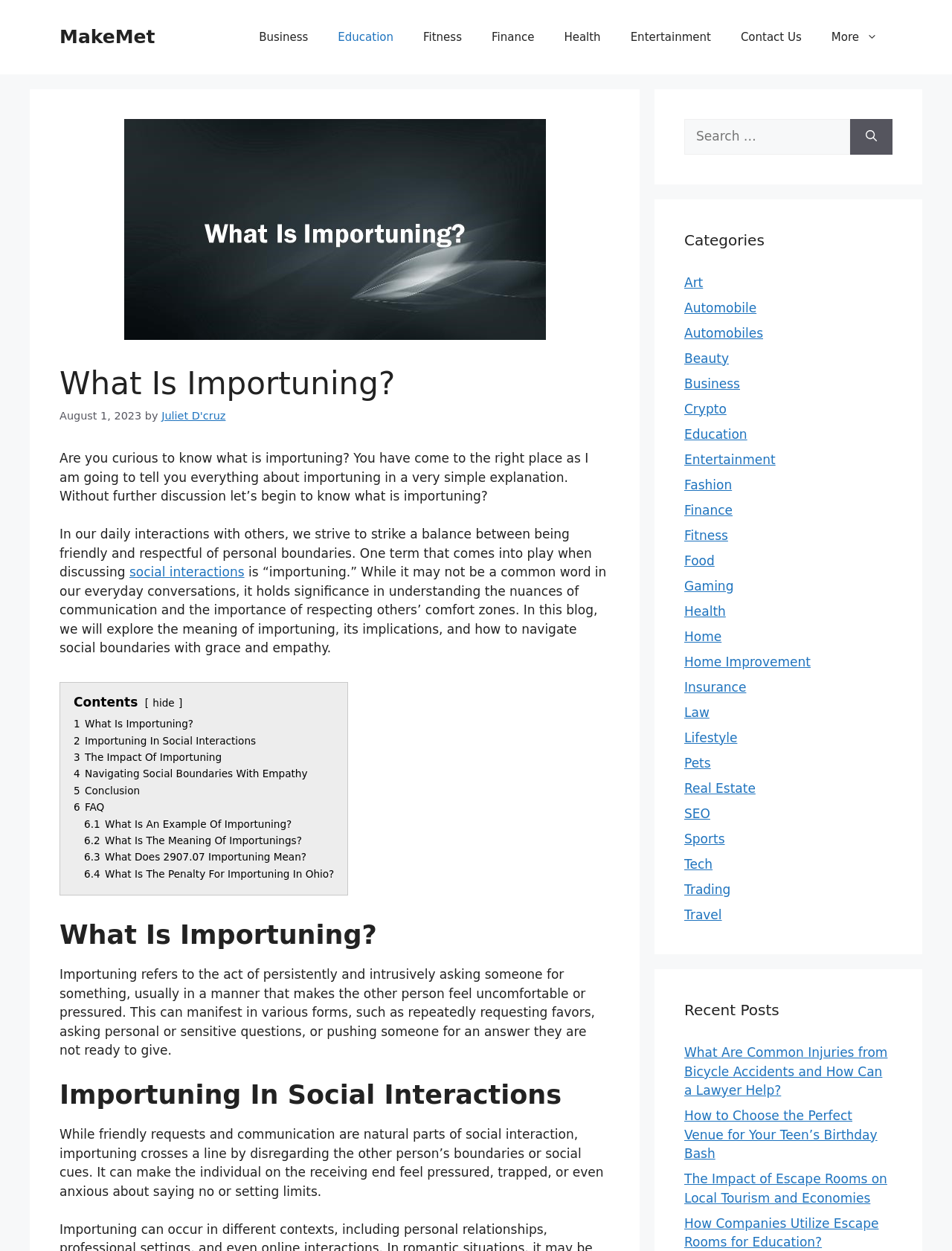Answer briefly with one word or phrase:
What is the purpose of the search box?

To search for content